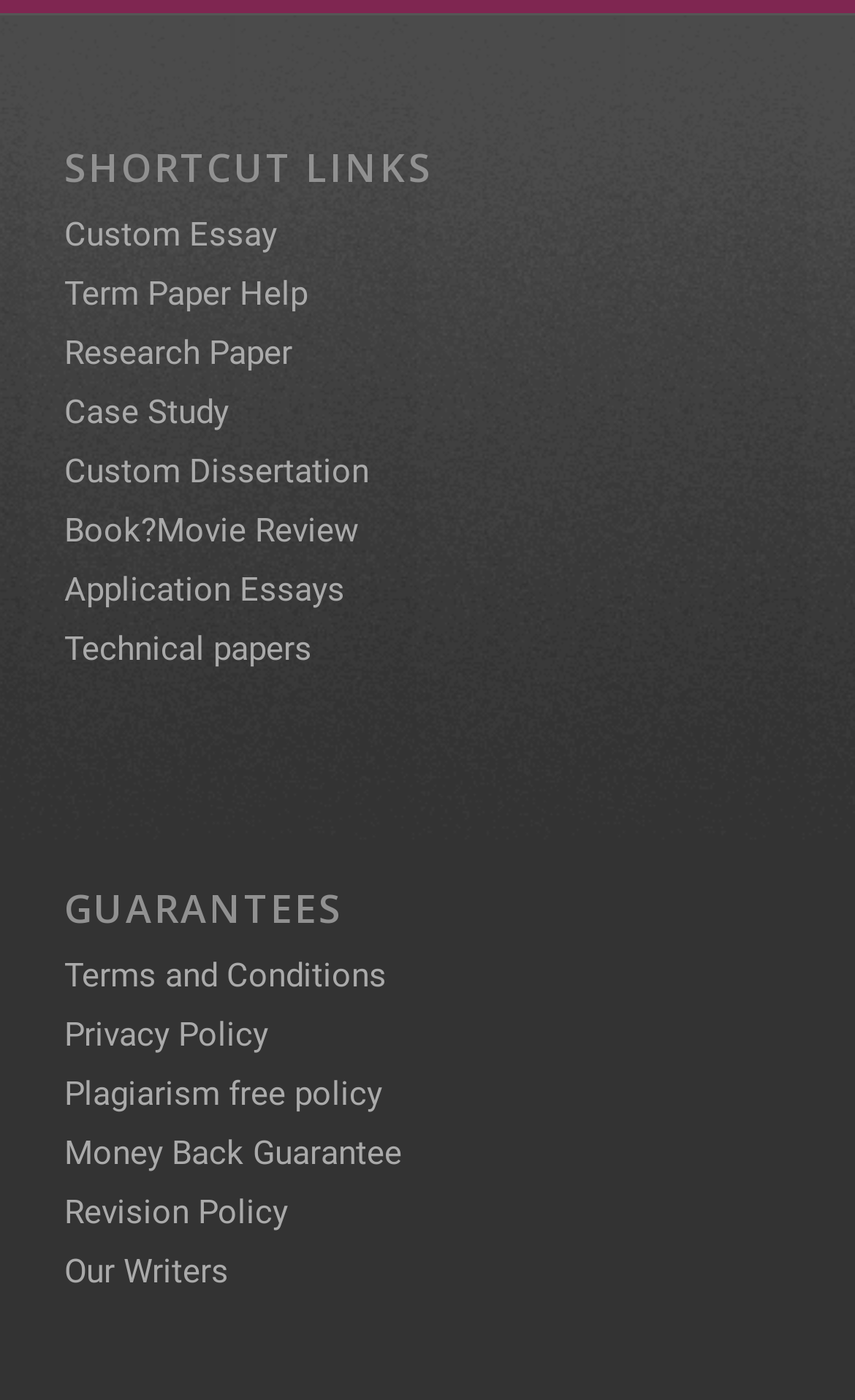Please identify the bounding box coordinates of the area that needs to be clicked to fulfill the following instruction: "Click on Custom Essay."

[0.075, 0.153, 0.324, 0.181]